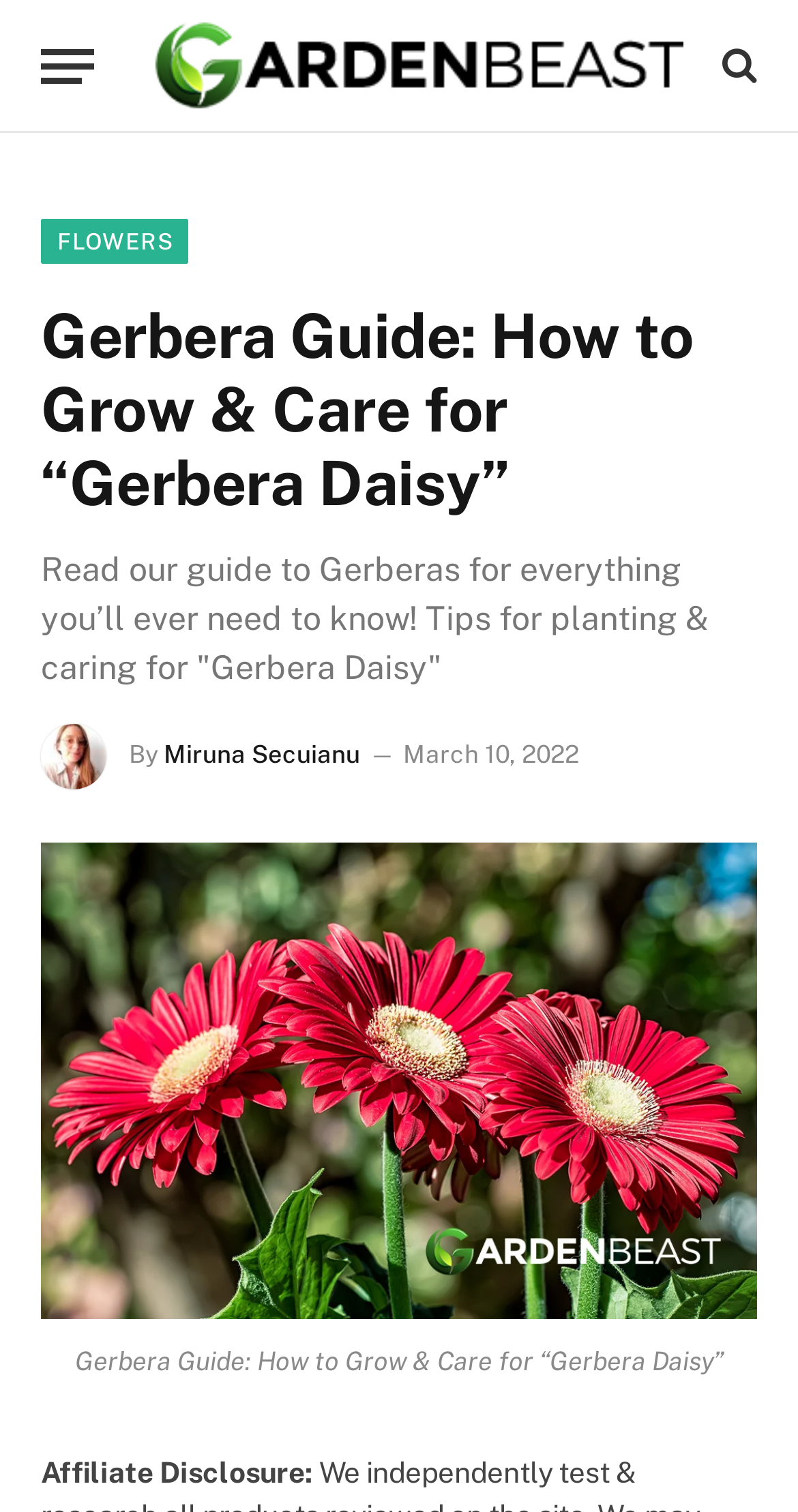Answer the question using only a single word or phrase: 
When was the article published?

March 10, 2022